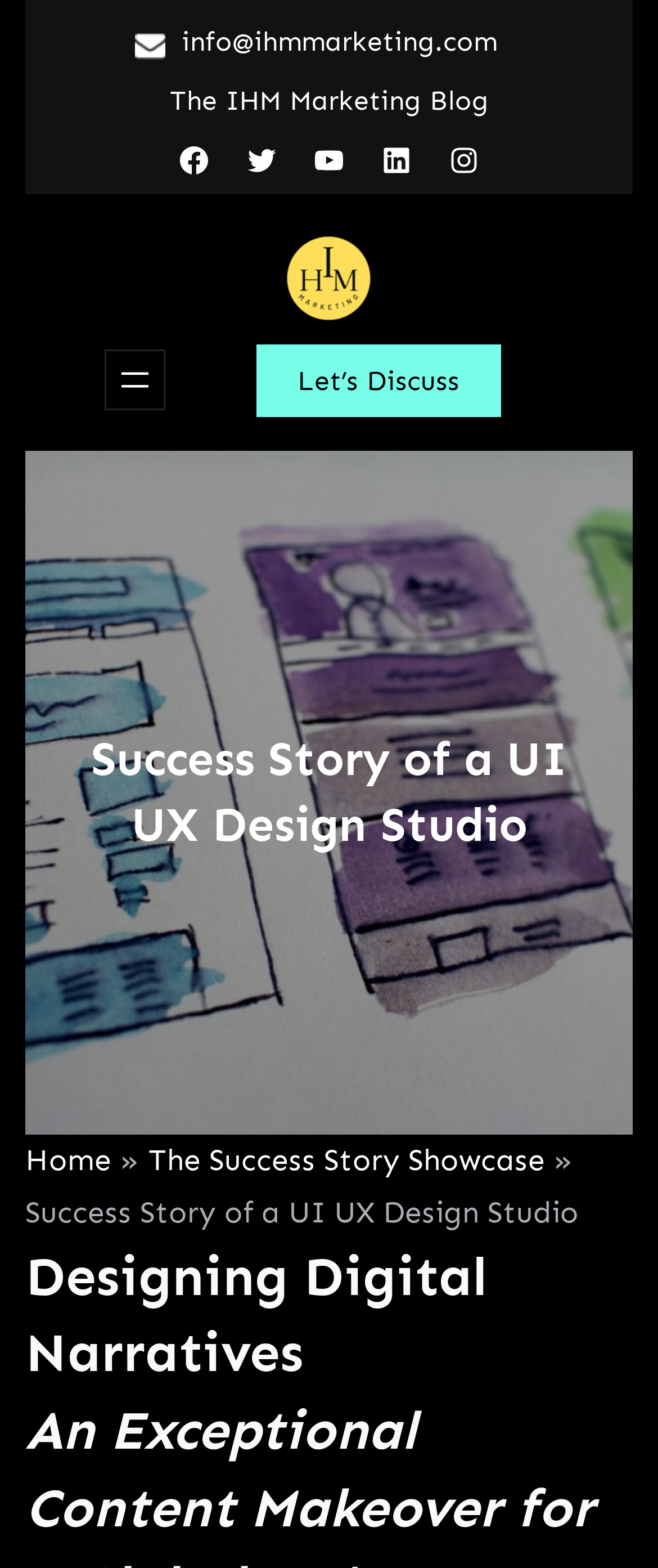Offer a meticulous caption that includes all visible features of the webpage.

The webpage is about a success story of a UI/UX design studio, specifically IHM Marketing. At the top left, there is a figure, likely a logo or an image related to the studio. Below it, there are several links to the studio's contact information, blog, and social media platforms, including Facebook, Twitter, YouTube, LinkedIn, and Instagram. These links are aligned horizontally and take up a significant portion of the top section of the page.

To the right of these links, there is a prominent link to IHM Marketing, accompanied by an image of the studio's logo. Below this section, there is a navigation menu labeled "Header Menu" with a button to open the menu.

The main content of the page is headed by a large heading that reads "Success Story of a UI UX Design Studio". Below this heading, there is a call-to-action link that says "Let's Discuss". At the bottom left of the page, there are links to the homepage and a section called "The Success Story Showcase", separated by a right-pointing arrow symbol.

Throughout the page, there are no prominent blocks of text or news articles, but rather a focus on navigation and calls to action. The overall layout is organized, with clear headings and concise text.